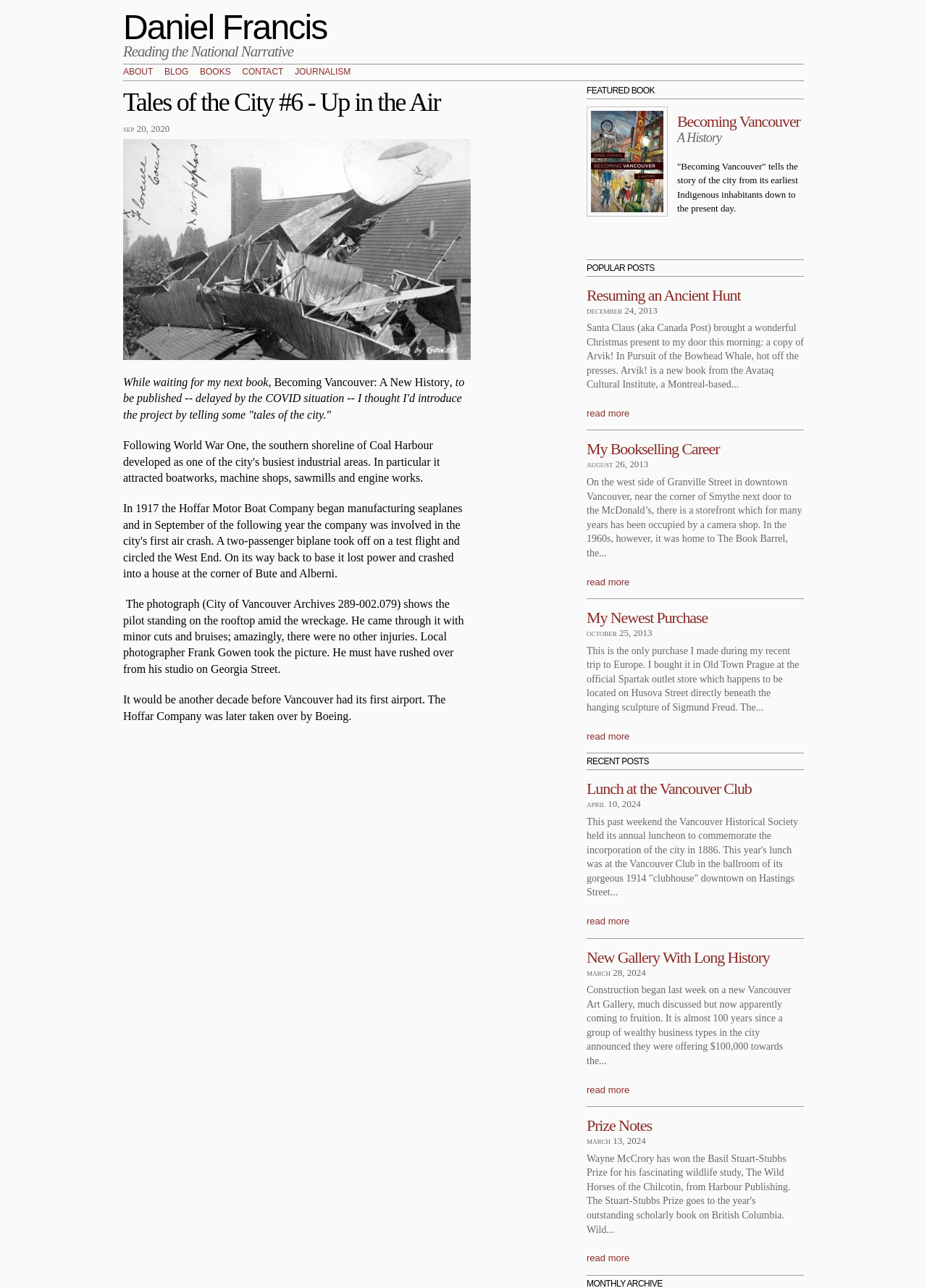Identify the coordinates of the bounding box for the element that must be clicked to accomplish the instruction: "Read the article 'Tales of the City #6 - Up in the Air'".

[0.133, 0.094, 0.508, 0.574]